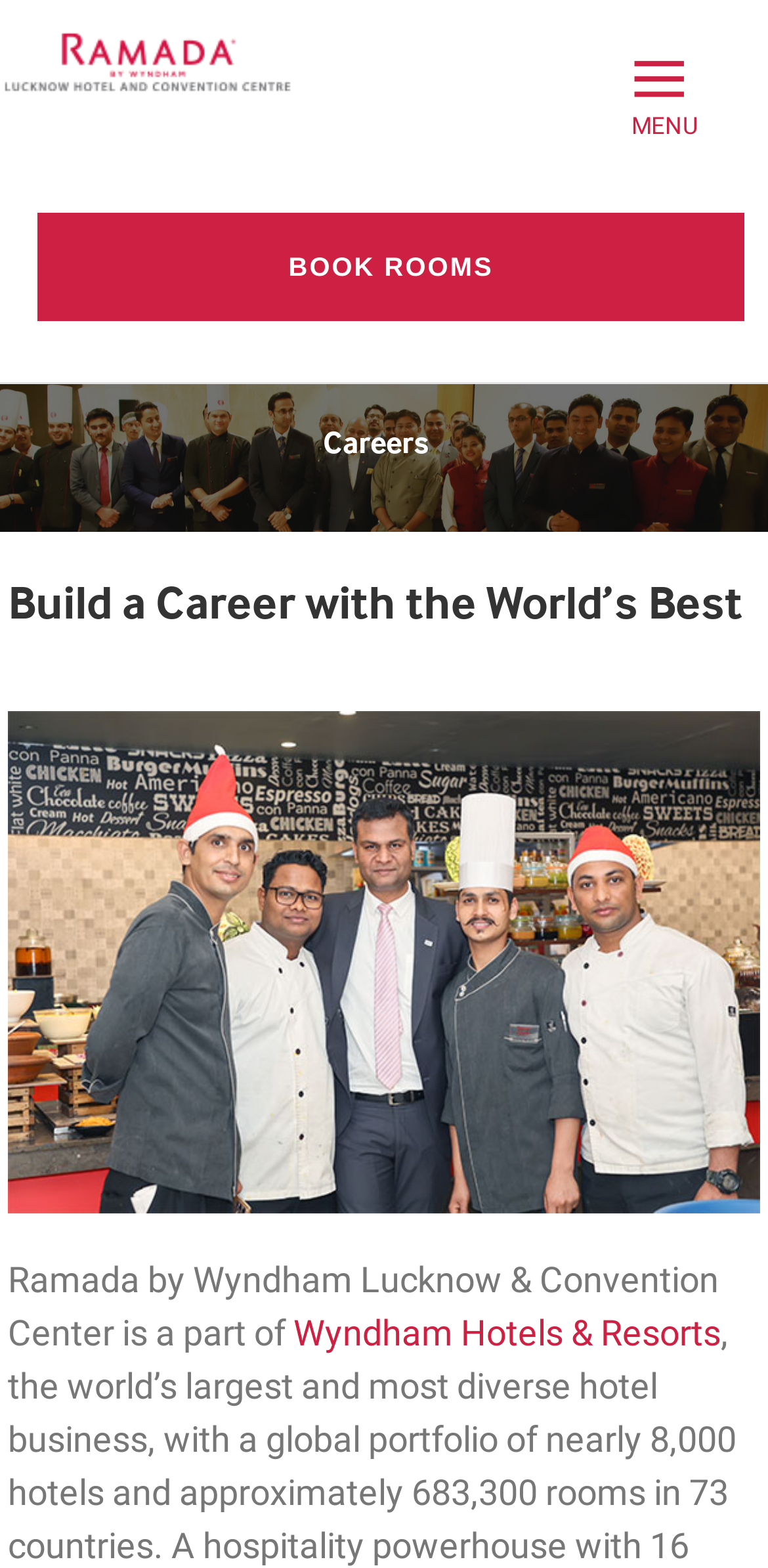Look at the image and give a detailed response to the following question: How many navigation links are there?

I counted the number of link elements with text starting from 'ABOUT' to 'REACH US' and found 9 navigation links.